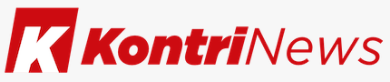Offer an in-depth caption for the image presented.

The image features the logo of "KontriNews," a news outlet that appears to focus on current affairs and stories relevant to its audience. The logo prominently displays the name "KontriNews" in bold, red lettering, emphasizing its stance as an engaging source of news. The design is straightforward yet impactful, suggesting a modern and accessible approach to journalism. This image is likely associated with an article detailing significant events, such as a heroic act by a fisherman rescuing passengers from a crashed plane, highlighting the outlet's commitment to sharing noteworthy stories from around the world.